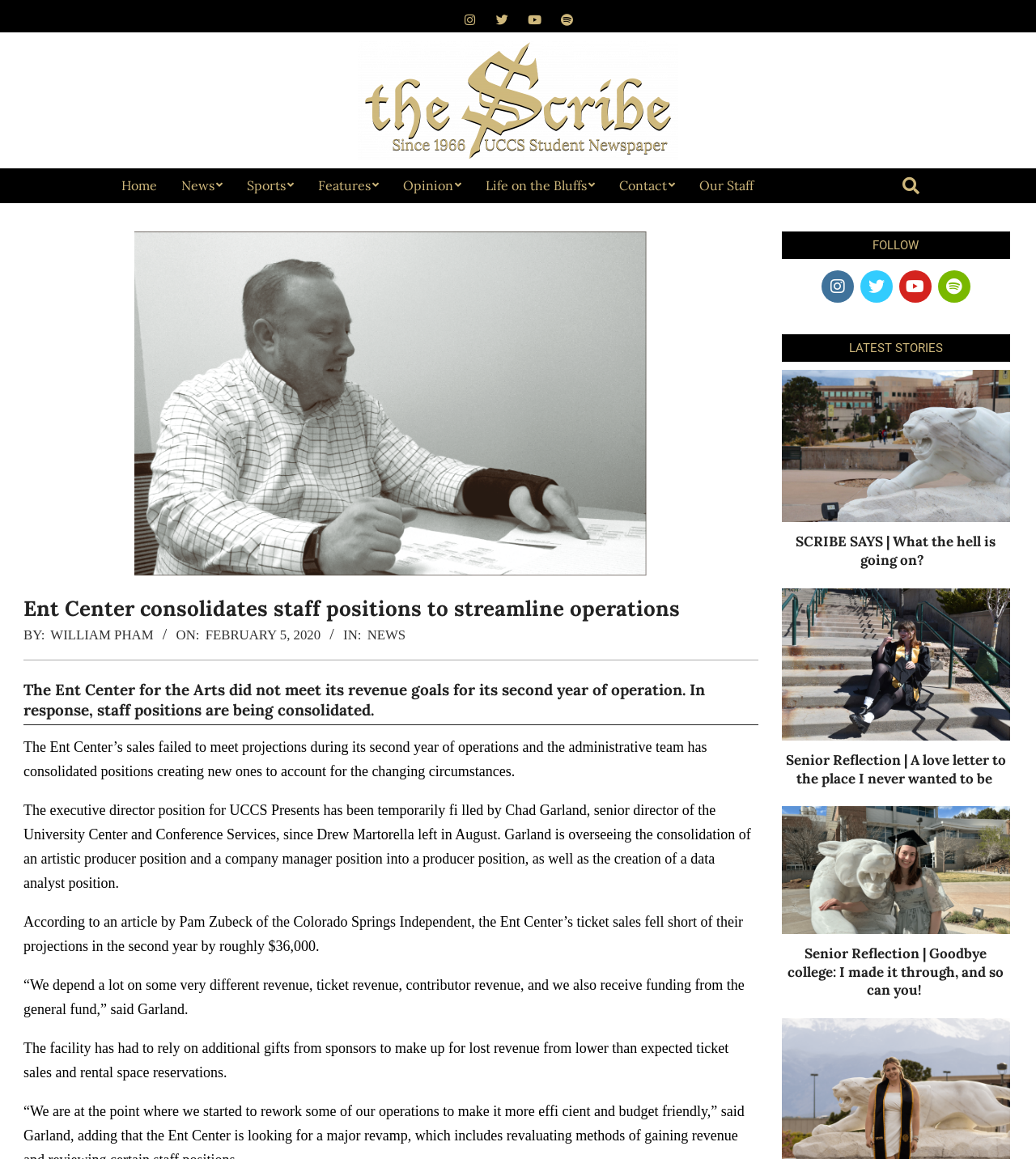What is the date of the article?
Based on the content of the image, thoroughly explain and answer the question.

I found the answer by looking at the byline of the article, which is located below the title of the article and says 'ON: Wednesday, February 5, 2020, 5:40 pm'.